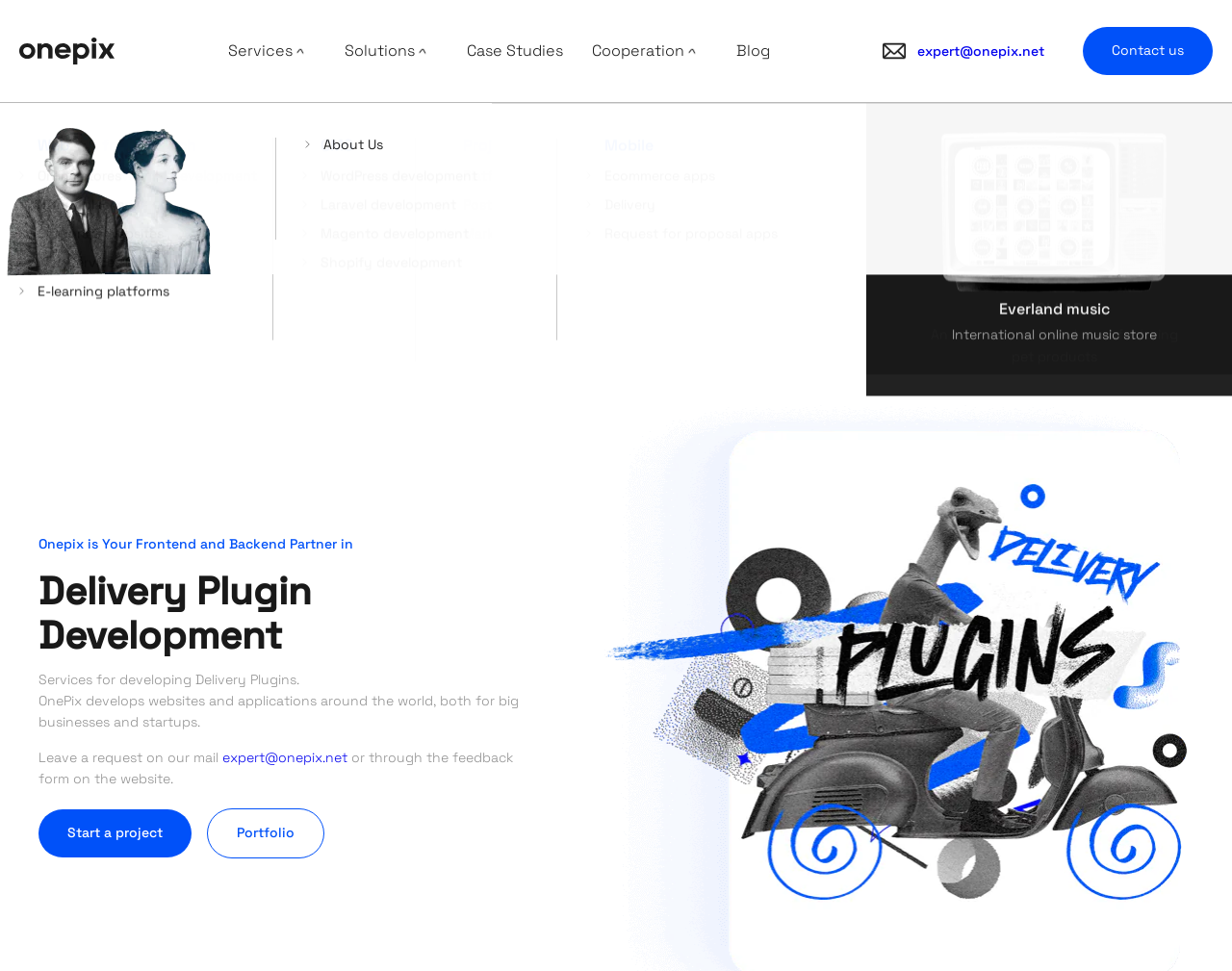Locate the bounding box coordinates of the element that needs to be clicked to carry out the instruction: "Read the blog". The coordinates should be given as four float numbers ranging from 0 to 1, i.e., [left, top, right, bottom].

[0.597, 0.0, 0.625, 0.105]